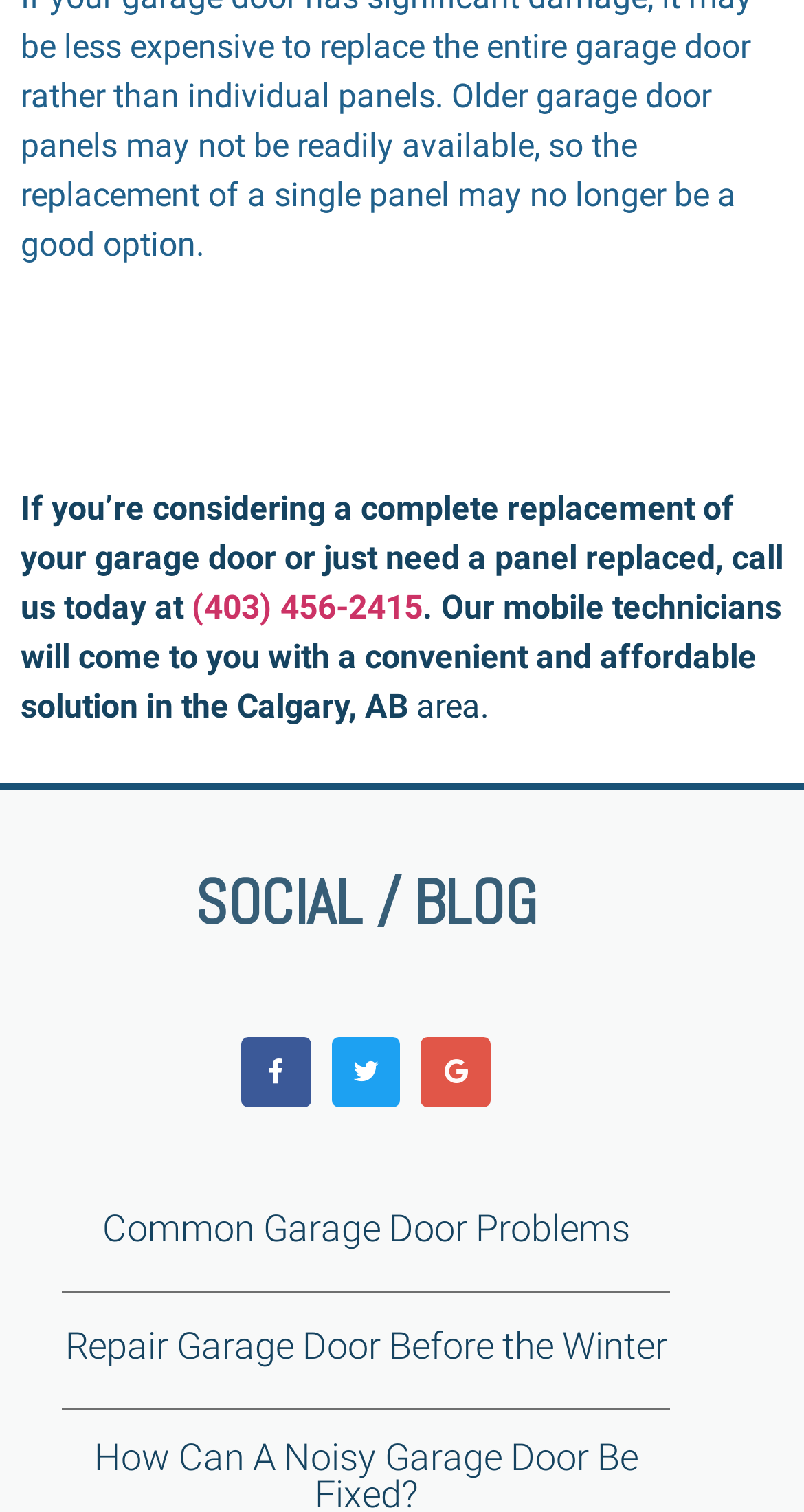Using the provided element description "(403) 456-2415", determine the bounding box coordinates of the UI element.

[0.228, 0.389, 0.526, 0.415]